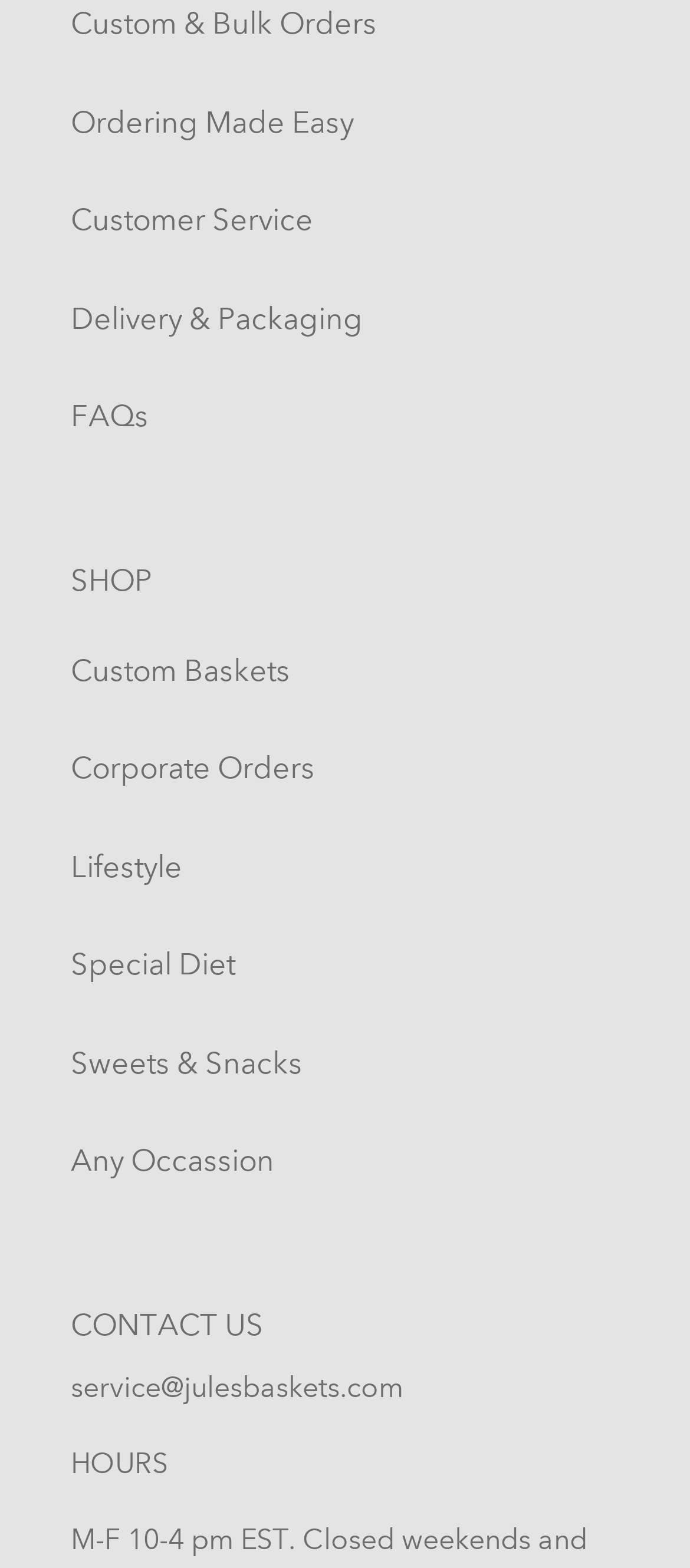What is the last link on the webpage?
Using the visual information, reply with a single word or short phrase.

HOURS